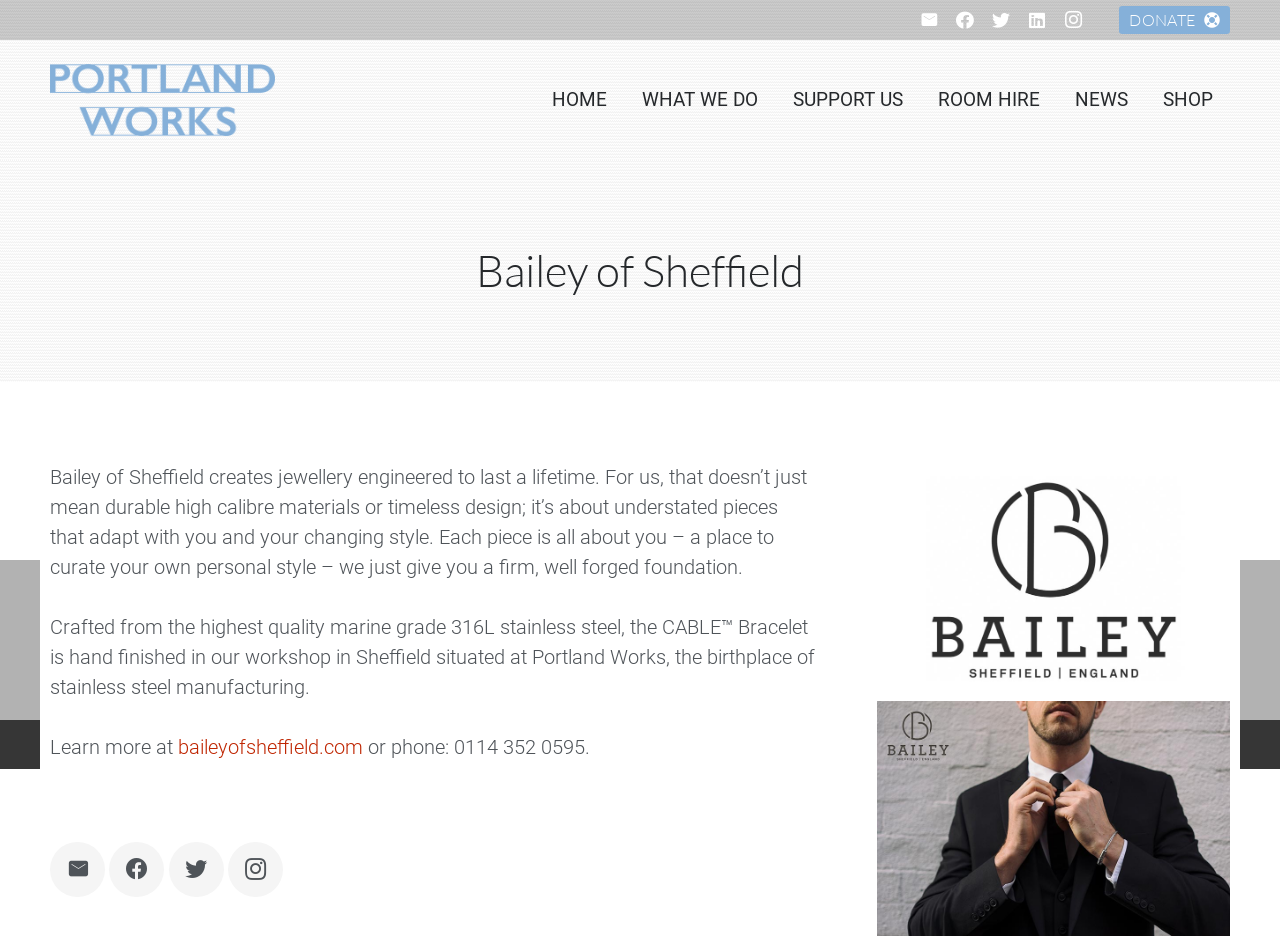Please determine the bounding box coordinates of the element to click on in order to accomplish the following task: "Open the 'WHAT WE DO' page". Ensure the coordinates are four float numbers ranging from 0 to 1, i.e., [left, top, right, bottom].

[0.488, 0.08, 0.605, 0.133]